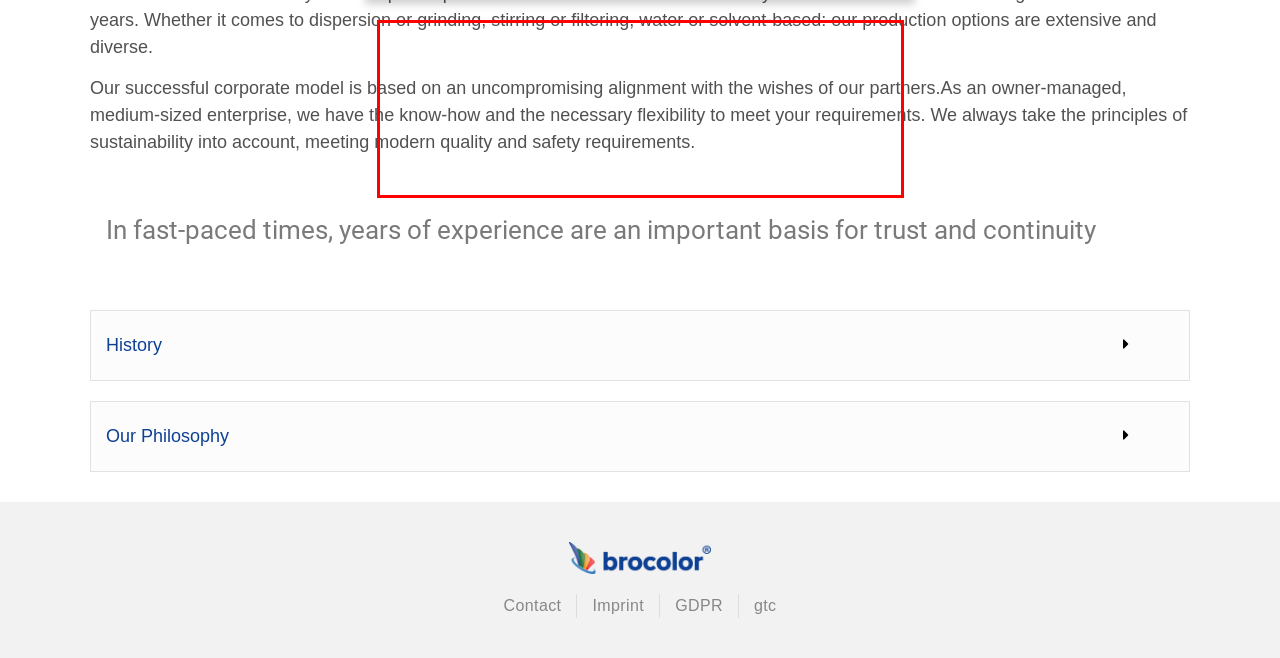Within the screenshot of the webpage, locate the red bounding box and use OCR to identify and provide the text content inside it.

If you are under 16 and wish to give consent to optional services, you must ask your legal guardians for permission. We use cookies and other technologies on our website. Some of them are essential, while others help us to improve this website and your experience. Personal data may be processed (e.g. IP addresses), for example for personalized ads and content or ad and content measurement. You can find more information about the use of your data in our privacy policy. Here you will find an overview of our cookies. Have information displayed and select certain cookies.